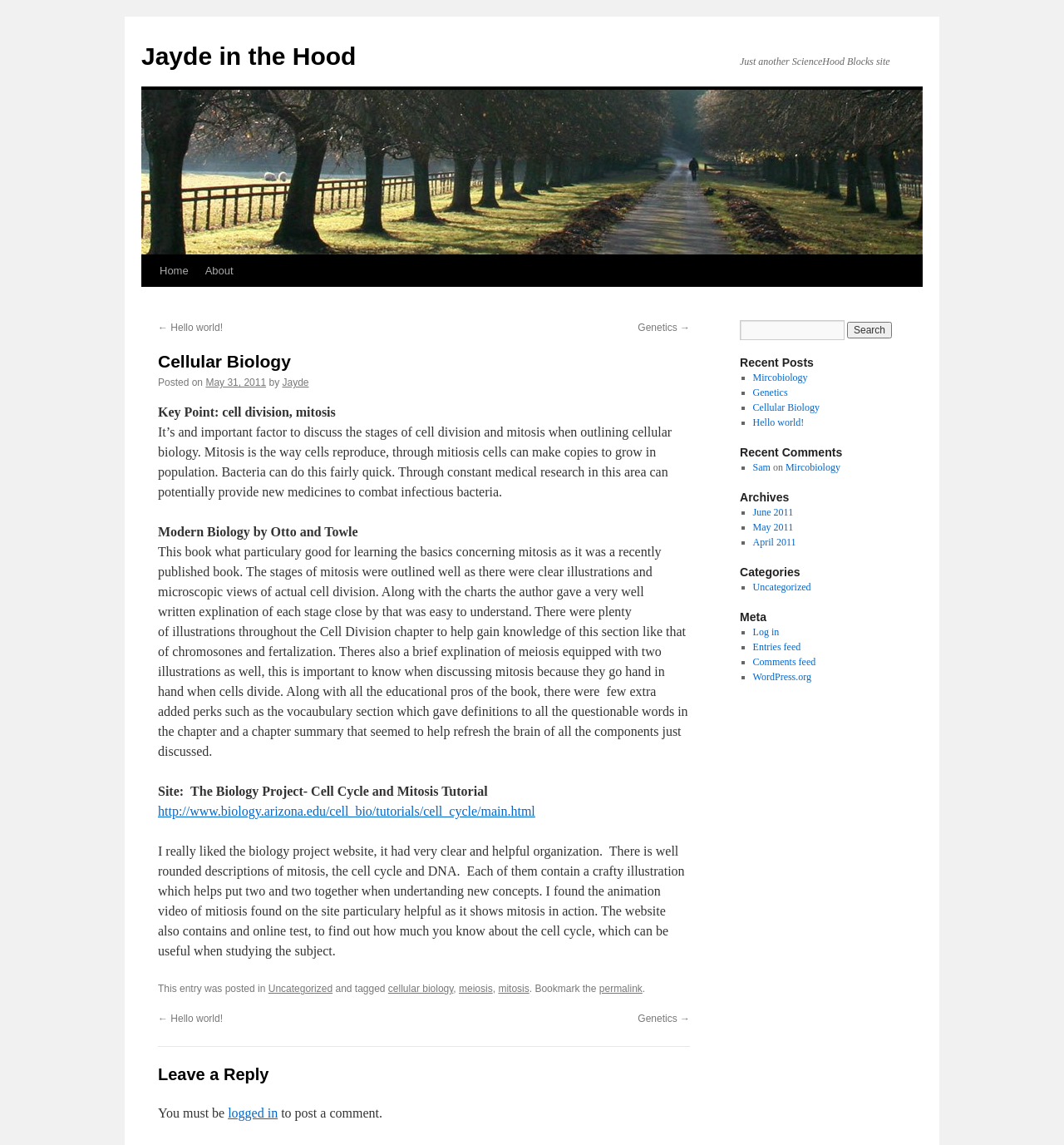Reply to the question with a brief word or phrase: What is the name of the book mentioned in the post?

Modern Biology by Otto and Towle